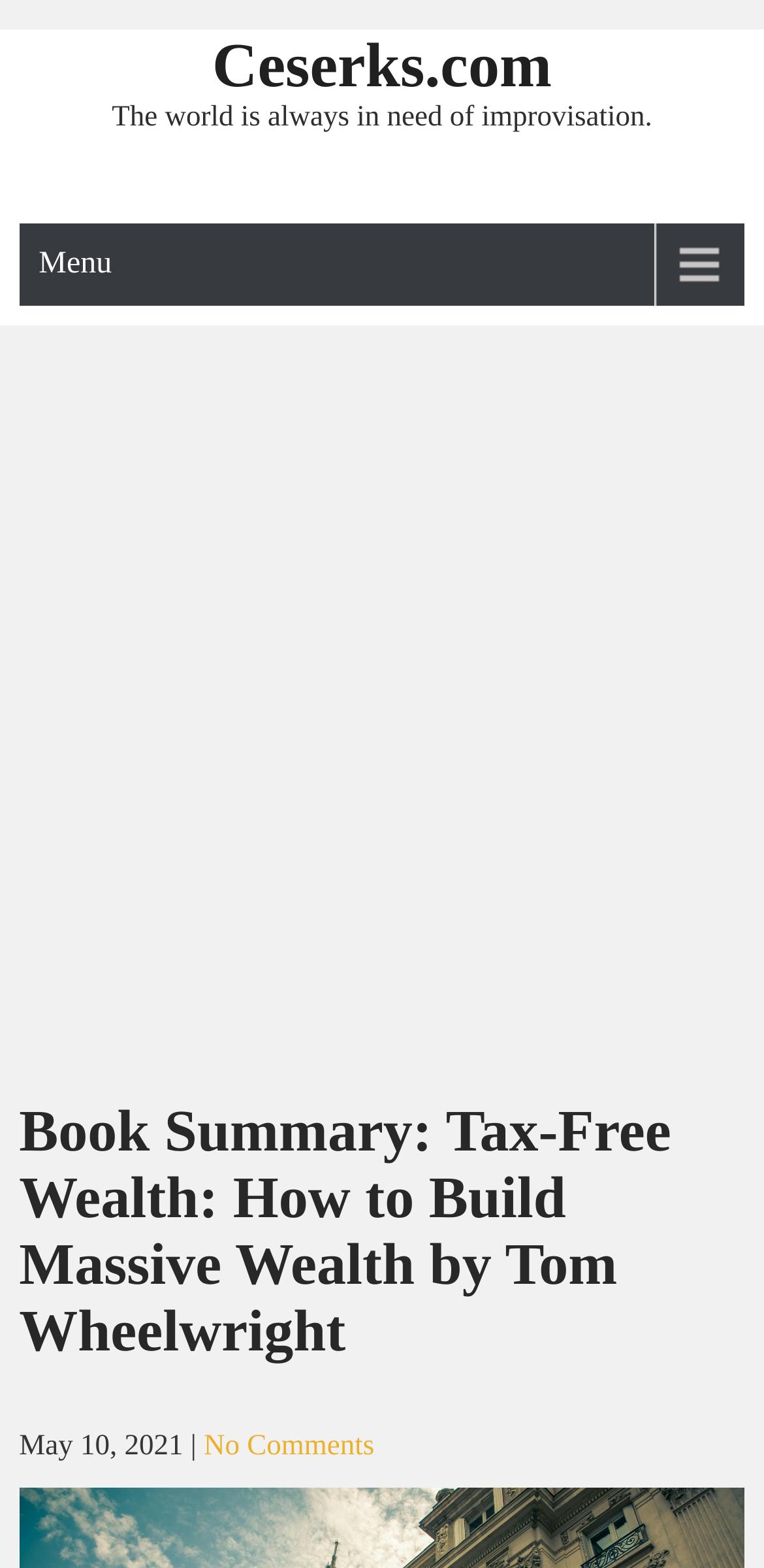Return the bounding box coordinates of the UI element that corresponds to this description: "aria-label="Advertisement" name="aswift_1" title="Advertisement"". The coordinates must be given as four float numbers in the range of 0 and 1, [left, top, right, bottom].

[0.0, 0.22, 1.0, 0.626]